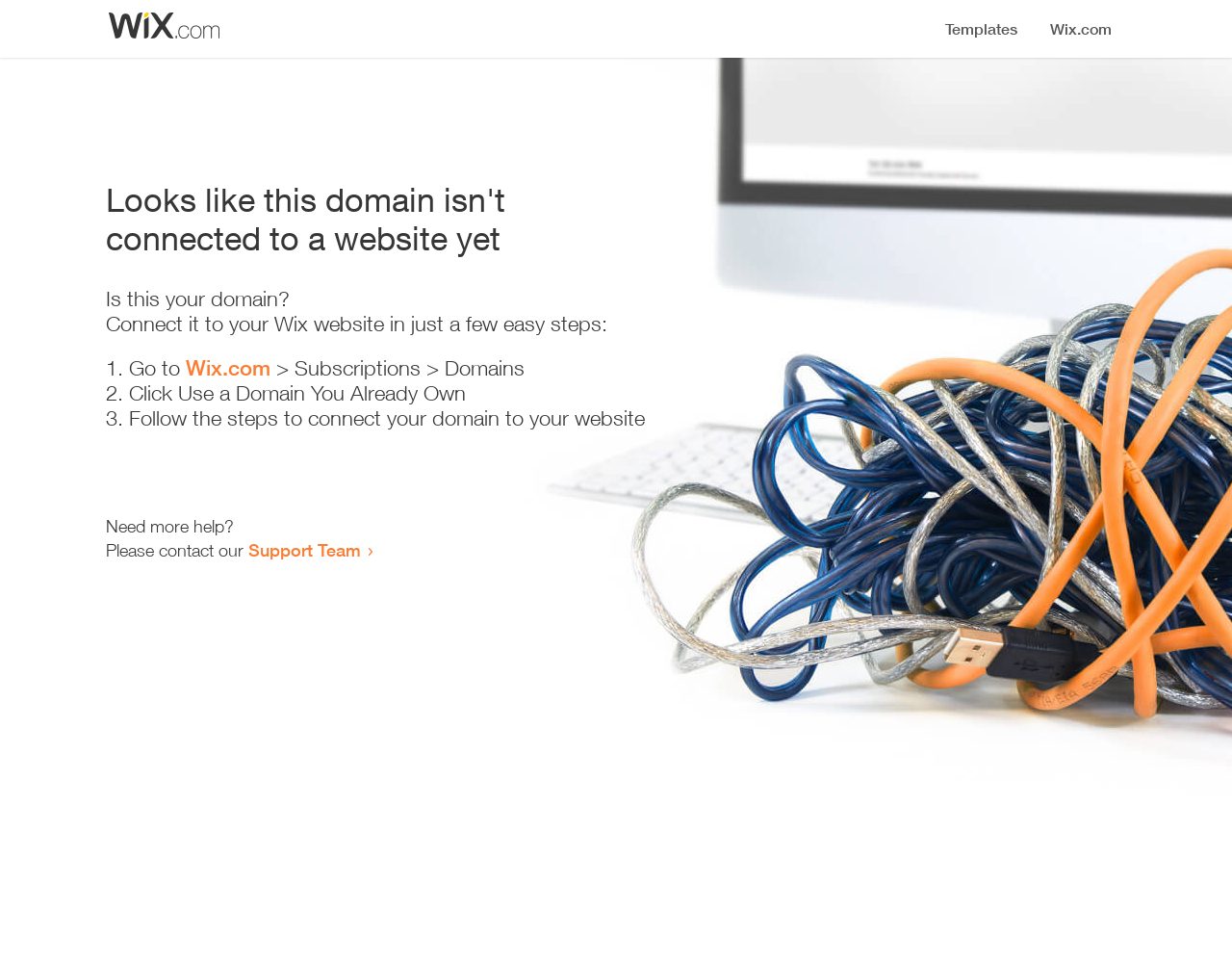Respond to the question below with a single word or phrase:
Where can I get more help?

Support Team